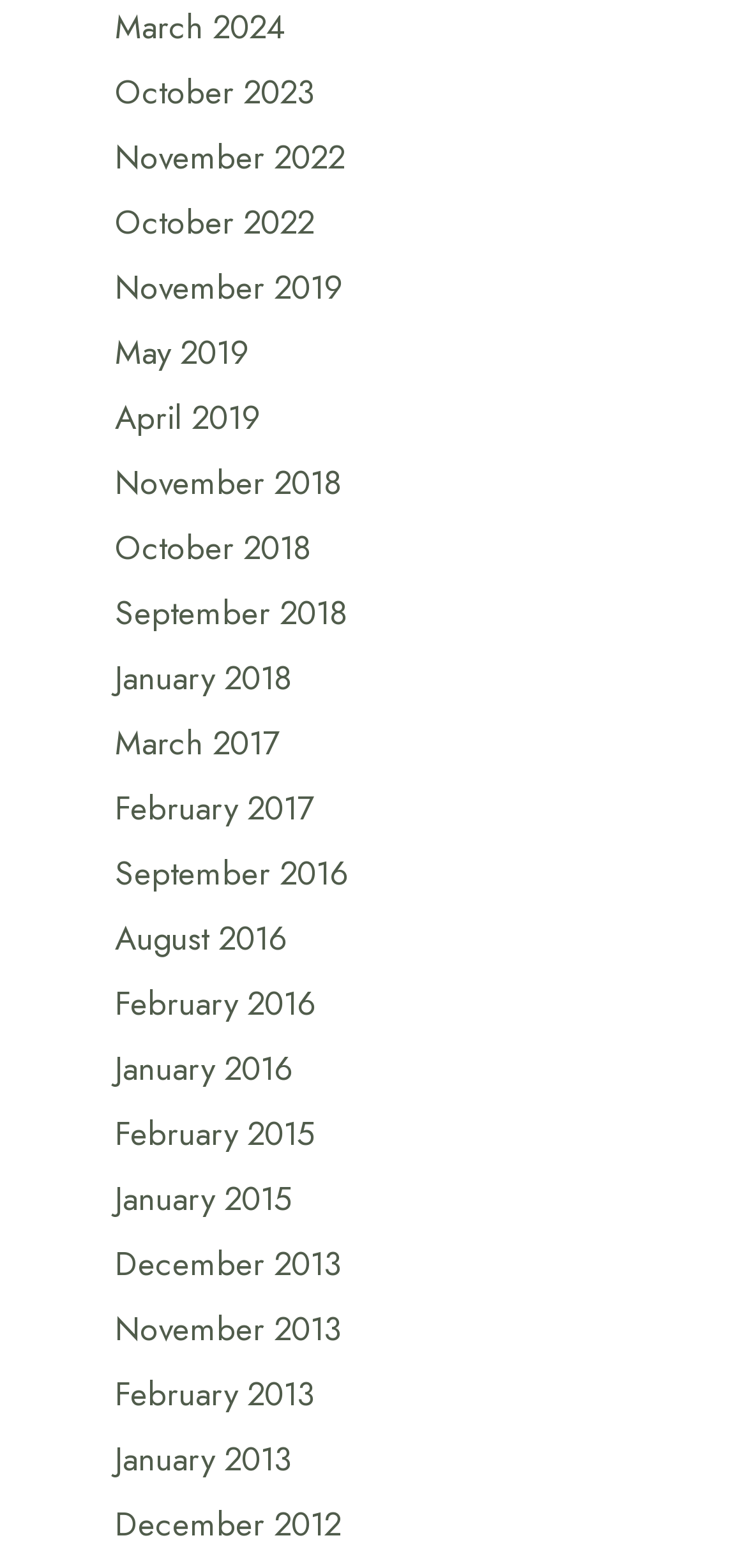Provide a one-word or brief phrase answer to the question:
What is the most recent month listed?

March 2024